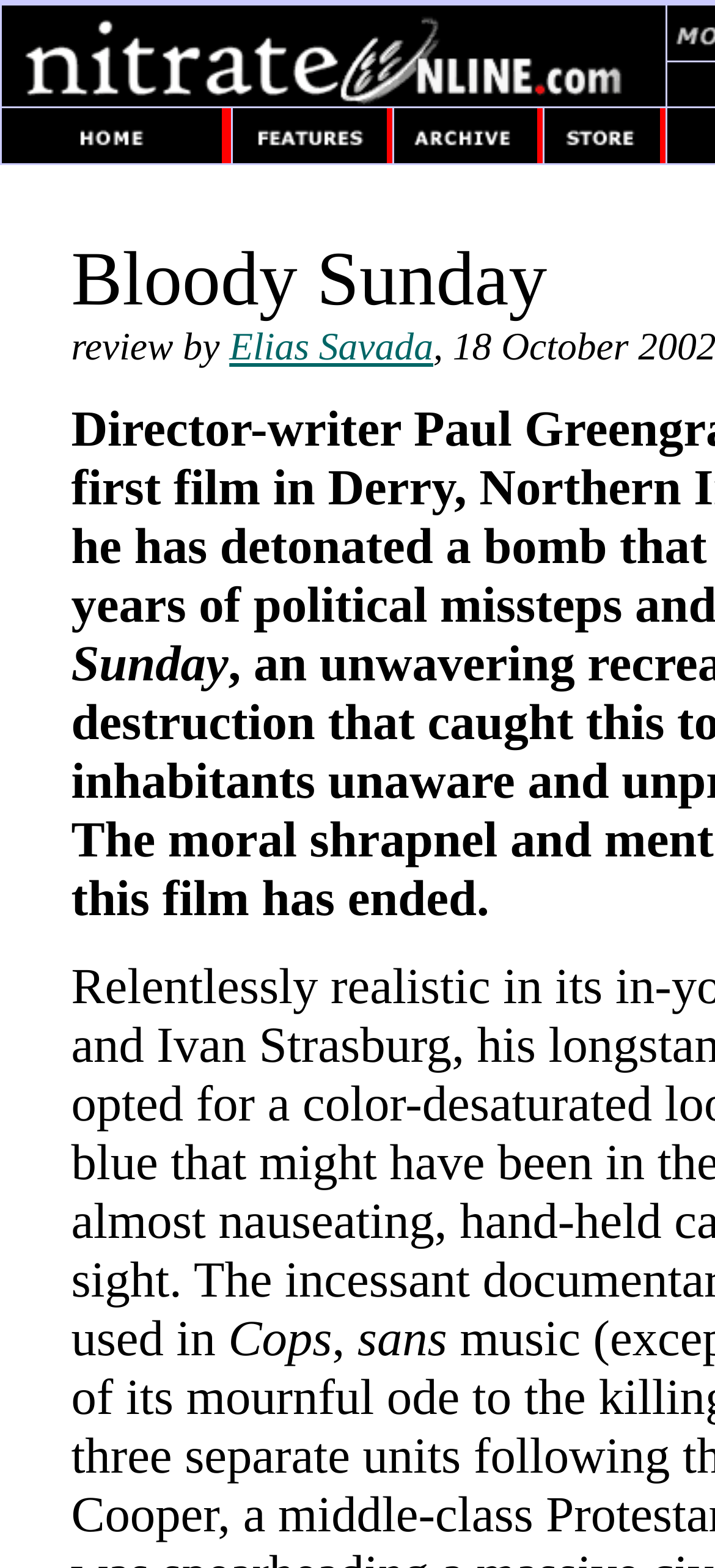Please answer the following question using a single word or phrase: 
How many grid cells are there?

5